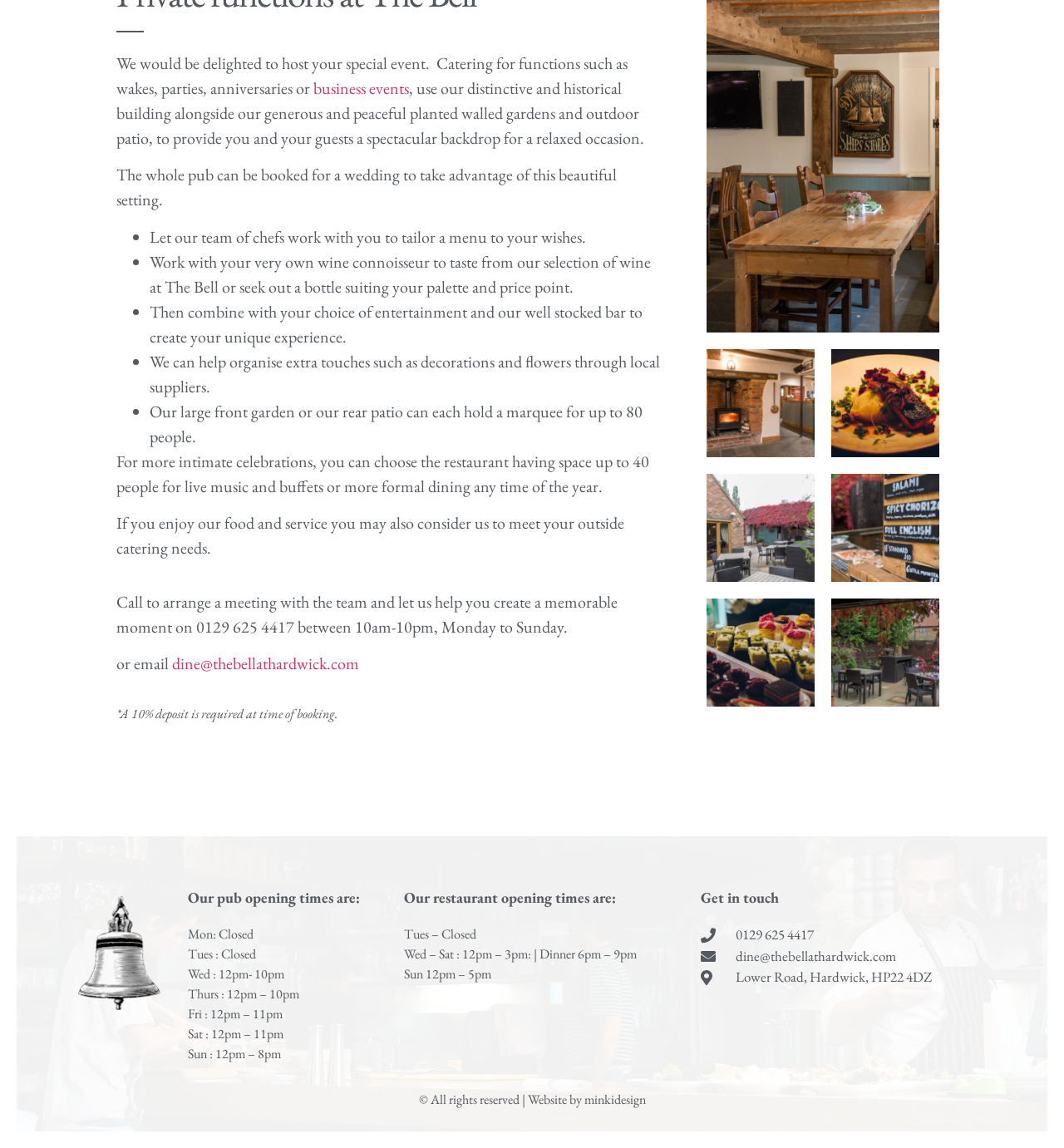Find and provide the bounding box coordinates for the UI element described with: "dine@thebellathardwick.com".

[0.659, 0.824, 0.937, 0.842]